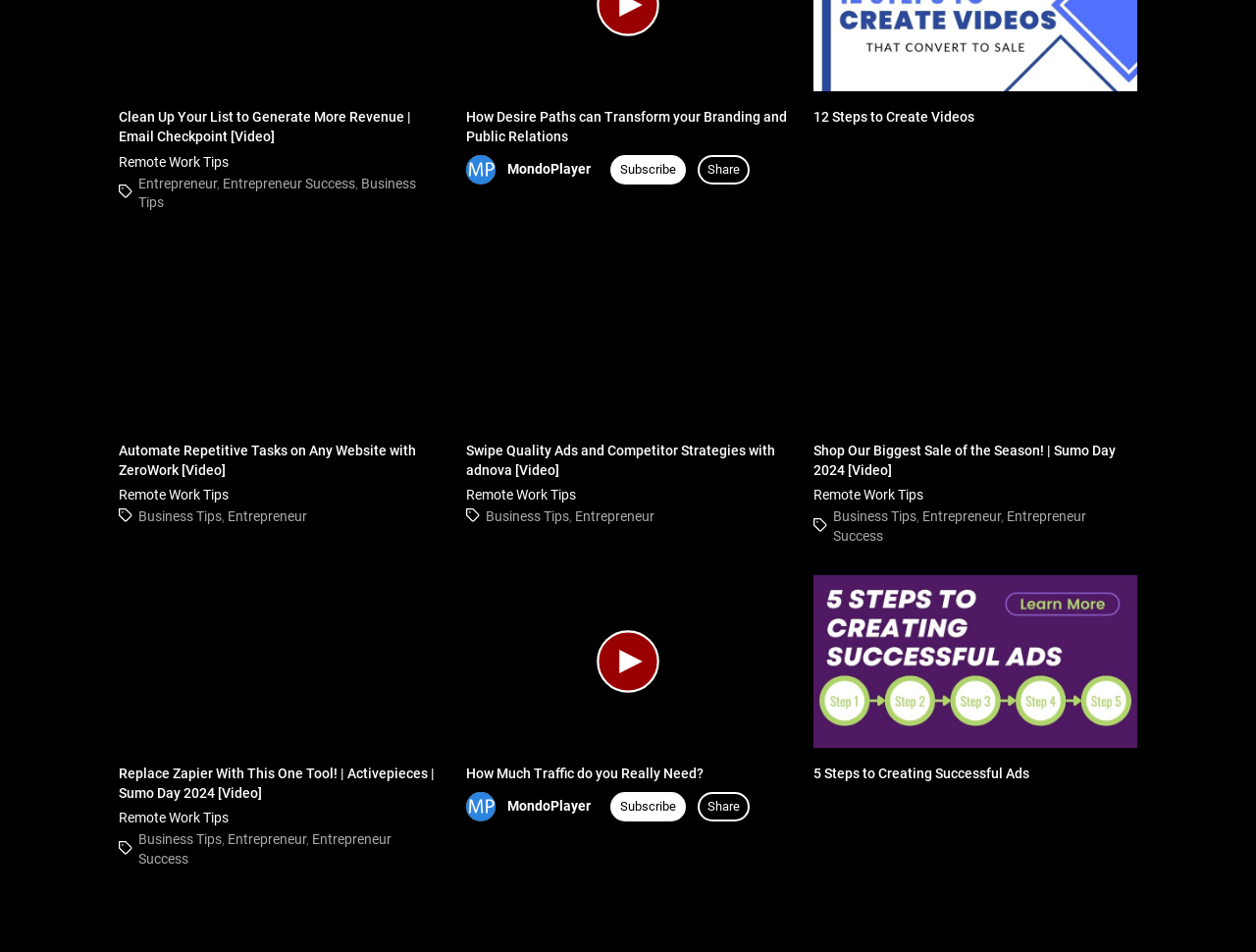What is the first video title?
Please provide a single word or phrase in response based on the screenshot.

Clean Up Your List to Generate More Revenue | Email Checkpoint [Video]